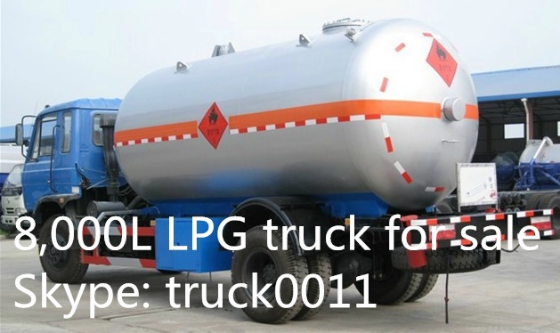Please provide a comprehensive response to the question based on the details in the image: What is the purpose of the hazard symbol on the tank?

The red and white hazard symbol on the tank is indicating its purpose and ensuring safe handling of the gas it carries, as mentioned in the caption.